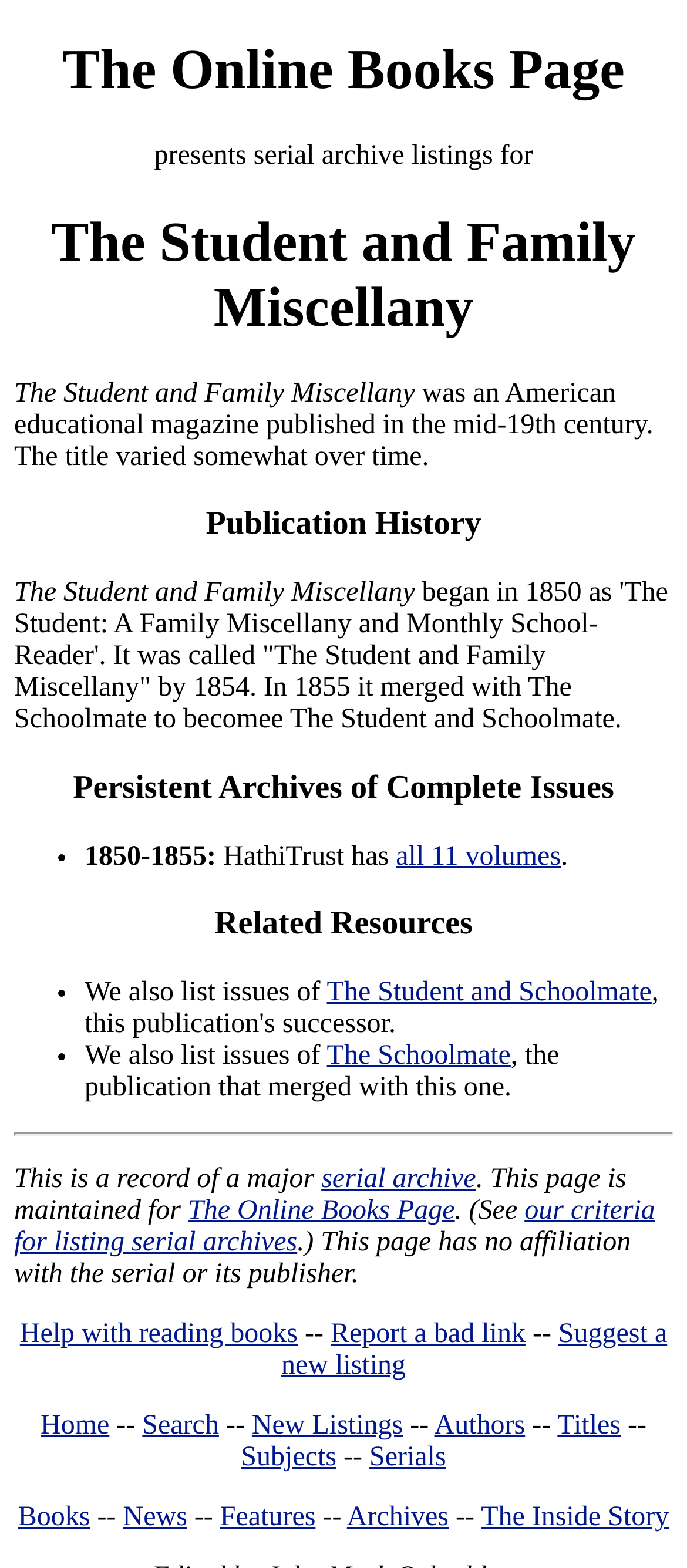Could you locate the bounding box coordinates for the section that should be clicked to accomplish this task: "visit The Online Books Page".

[0.091, 0.024, 0.909, 0.065]